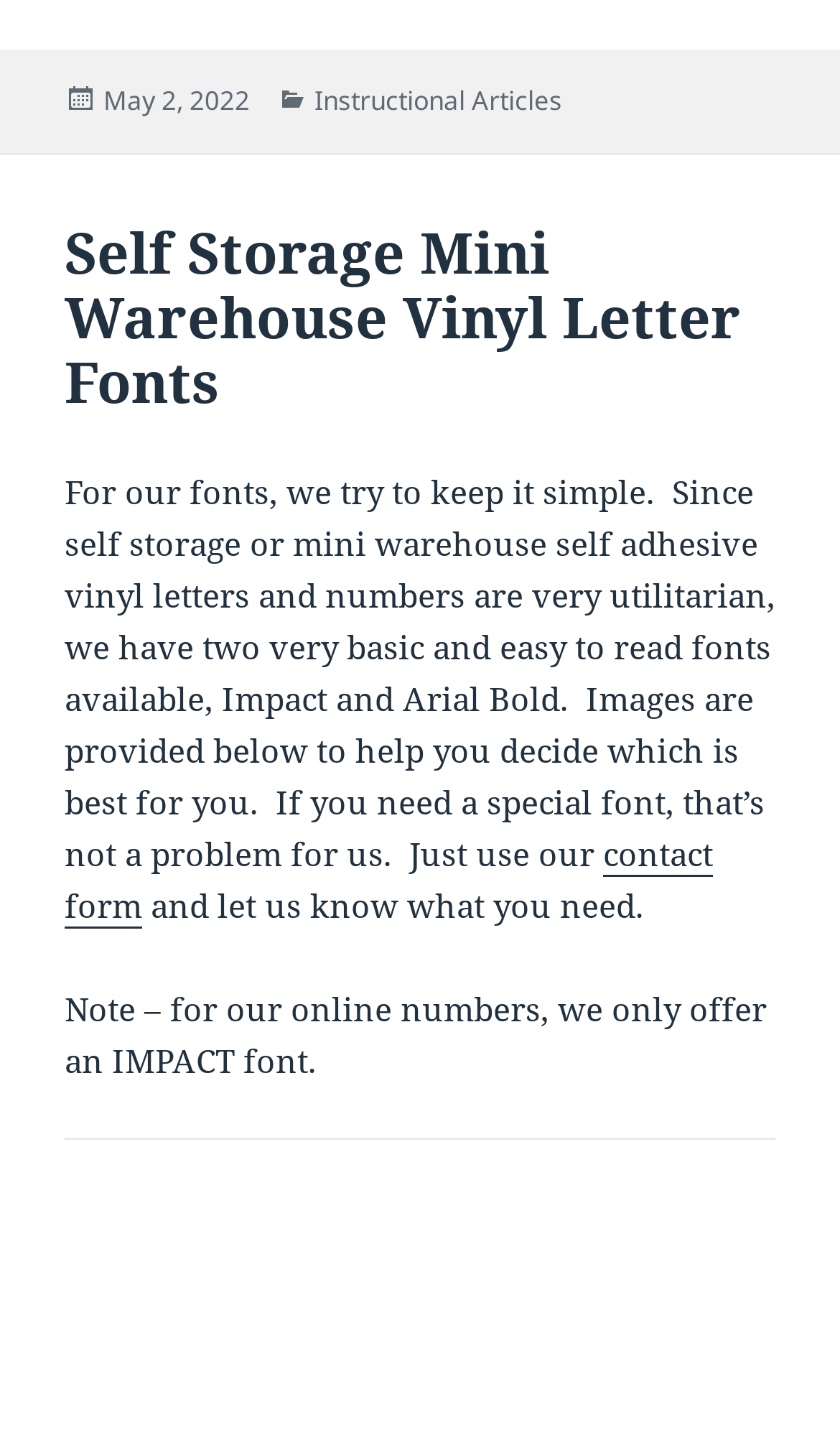Find the coordinates for the bounding box of the element with this description: "May 2, 2022June 9, 2022".

[0.123, 0.057, 0.297, 0.084]